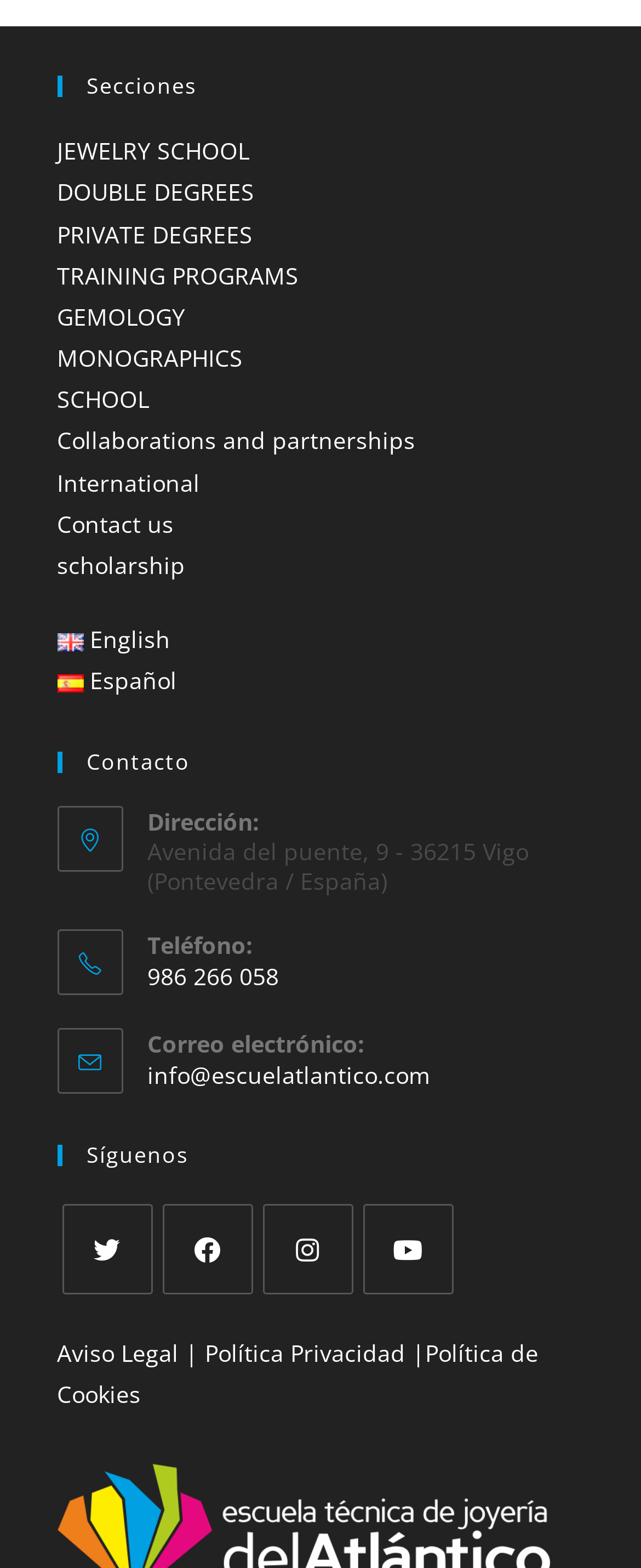Specify the bounding box coordinates of the element's area that should be clicked to execute the given instruction: "Click on JEWELRY SCHOOL". The coordinates should be four float numbers between 0 and 1, i.e., [left, top, right, bottom].

[0.088, 0.086, 0.388, 0.106]